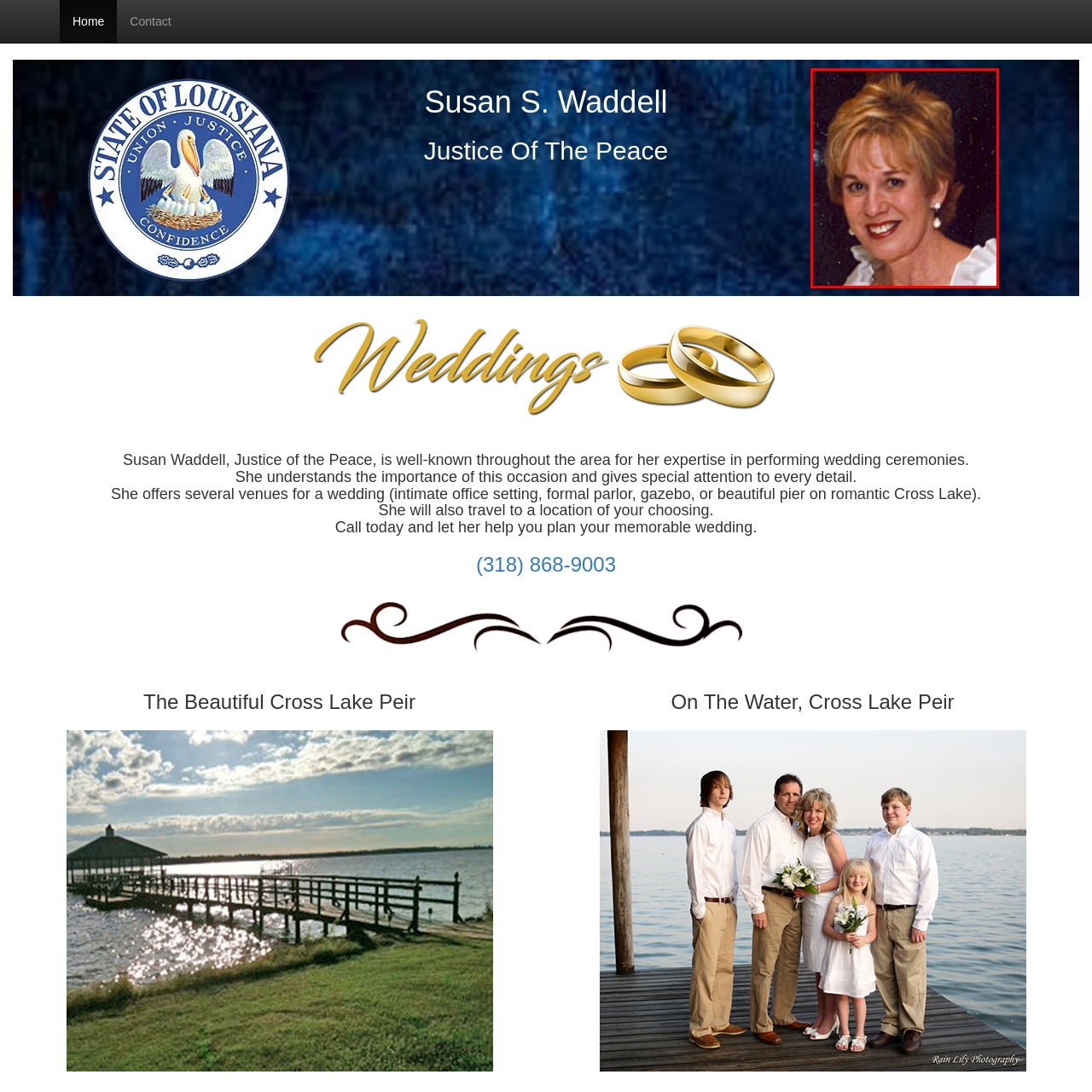What type of occasion is the woman's outfit suitable for?
Refer to the image highlighted by the red box and give a one-word or short-phrase answer reflecting what you see.

formal or celebratory